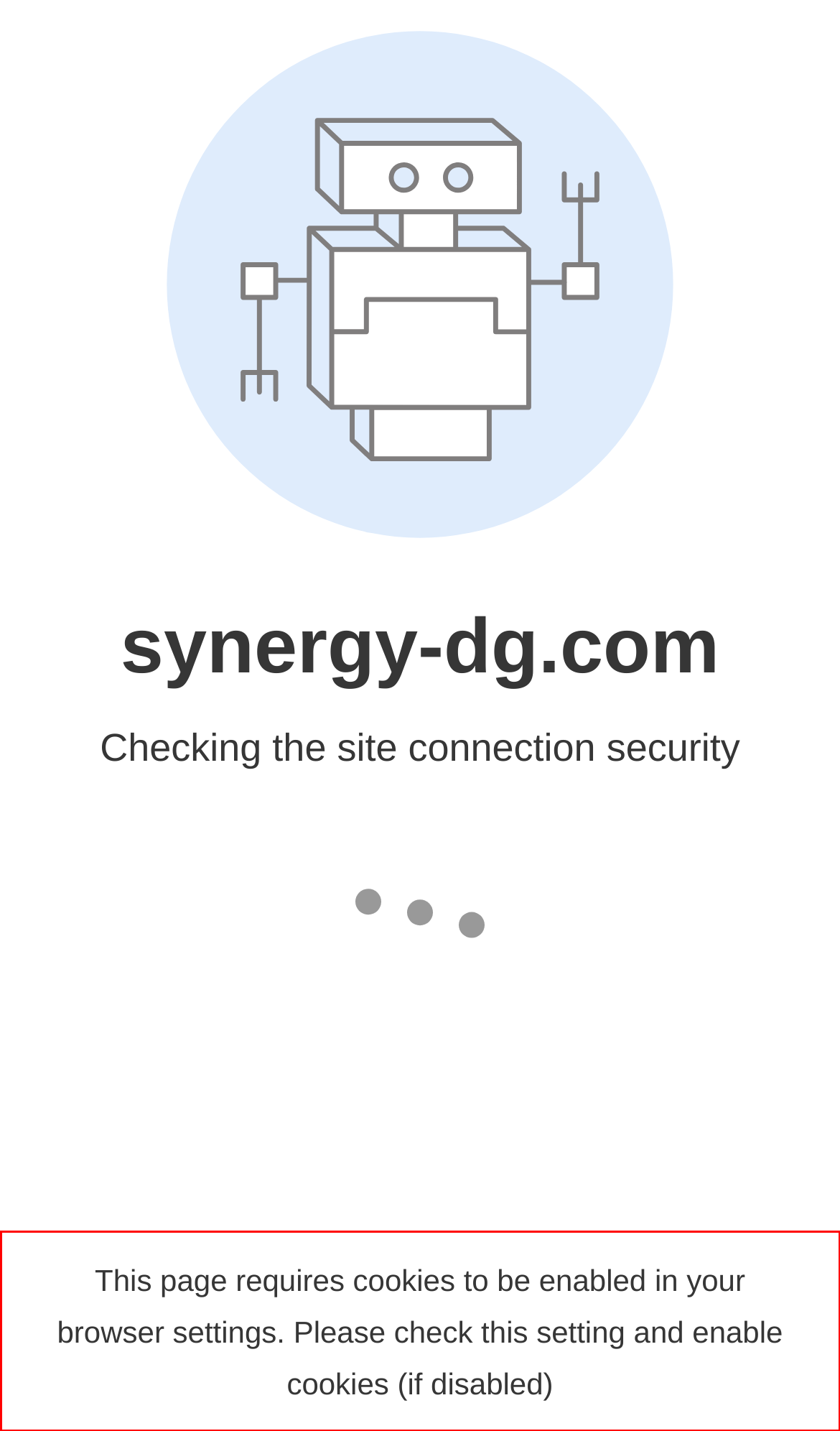Examine the webpage screenshot, find the red bounding box, and extract the text content within this marked area.

This page requires cookies to be enabled in your browser settings. Please check this setting and enable cookies (if disabled)